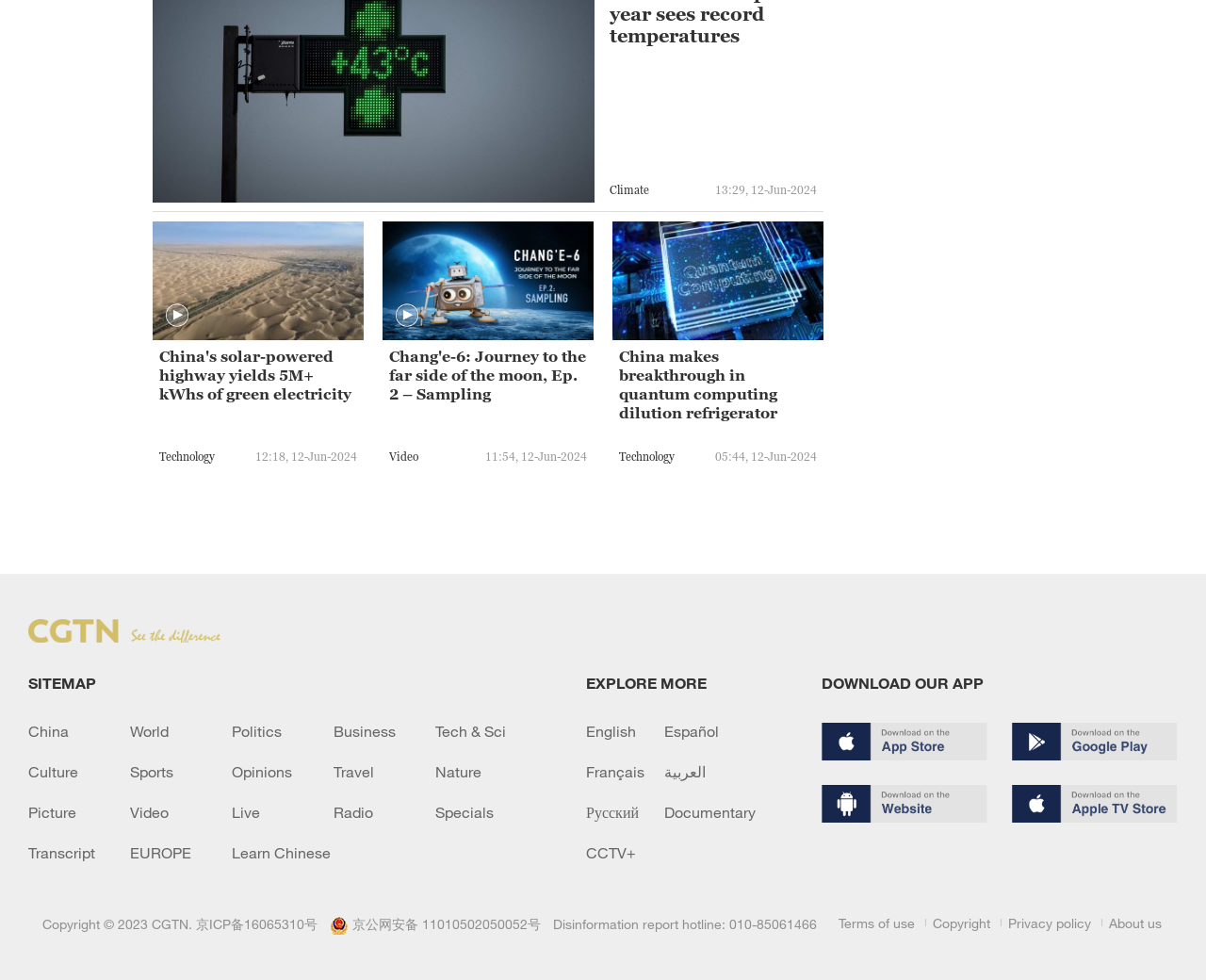What is the purpose of the hotline '010-85061466'?
Answer the question based on the image using a single word or a brief phrase.

Disinformation report